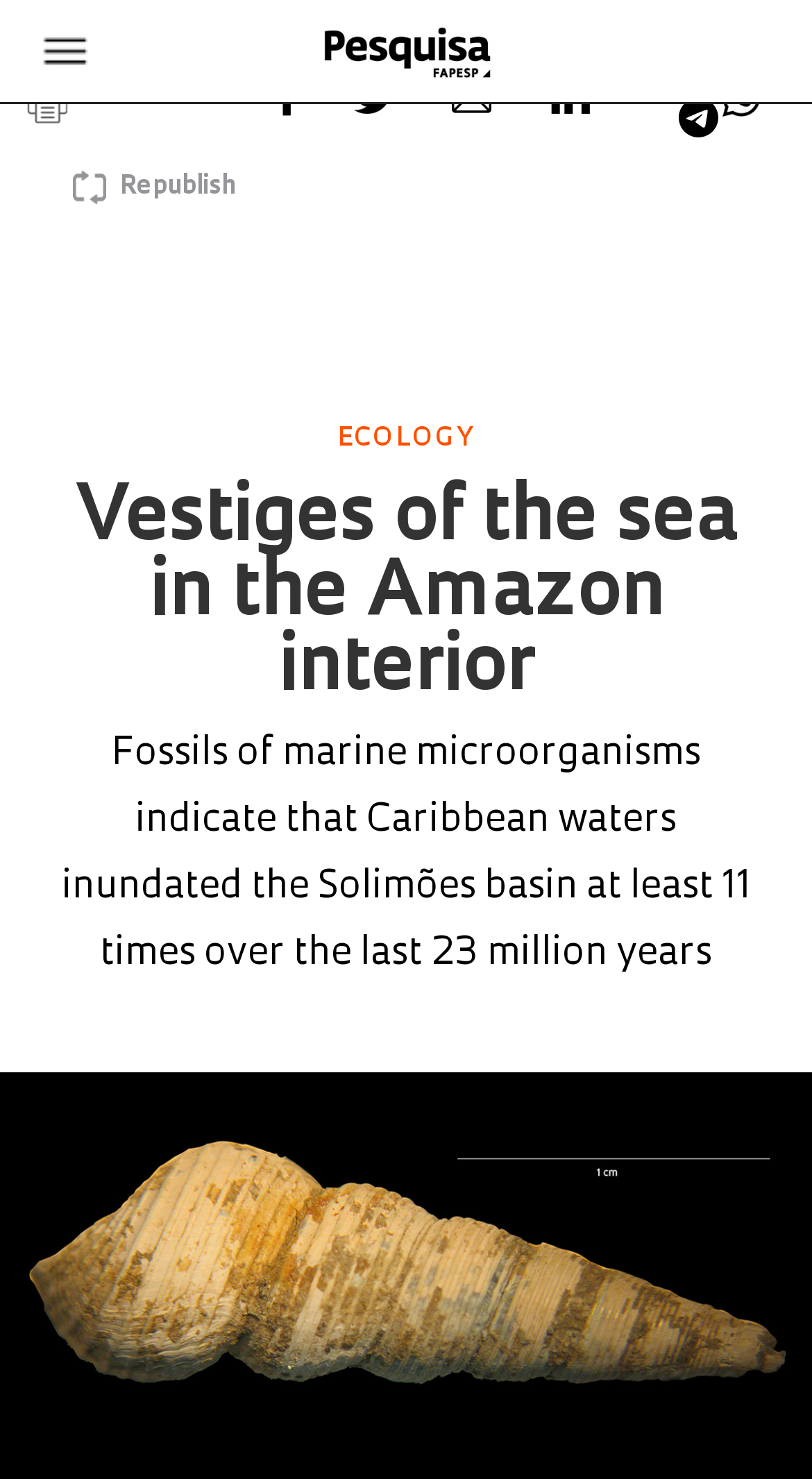Show me the bounding box coordinates of the clickable region to achieve the task as per the instruction: "Print the article".

[0.026, 0.051, 0.092, 0.087]